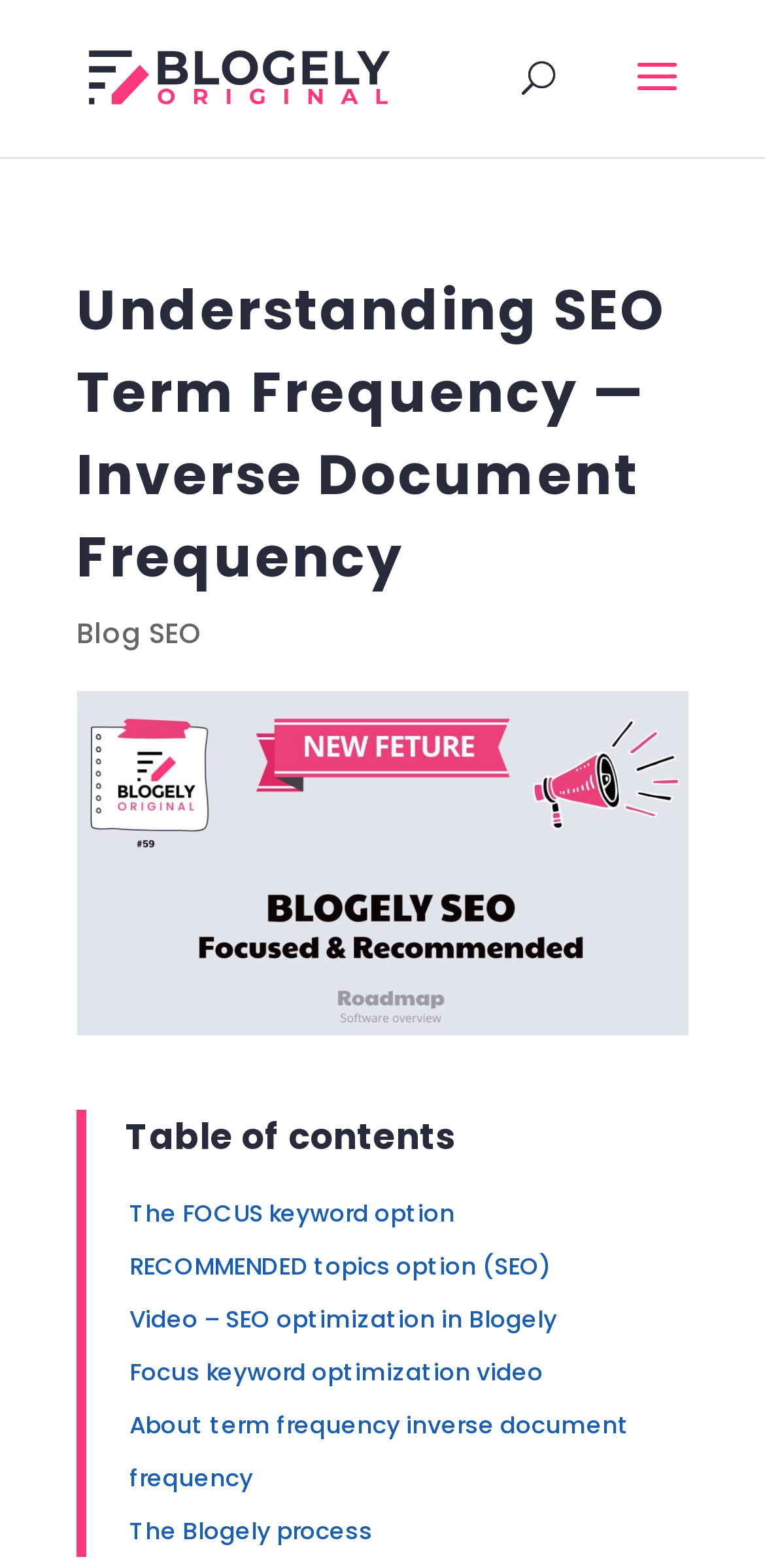Determine the bounding box coordinates (top-left x, top-left y, bottom-right x, bottom-right y) of the UI element described in the following text: Blog SEO

[0.1, 0.391, 0.264, 0.416]